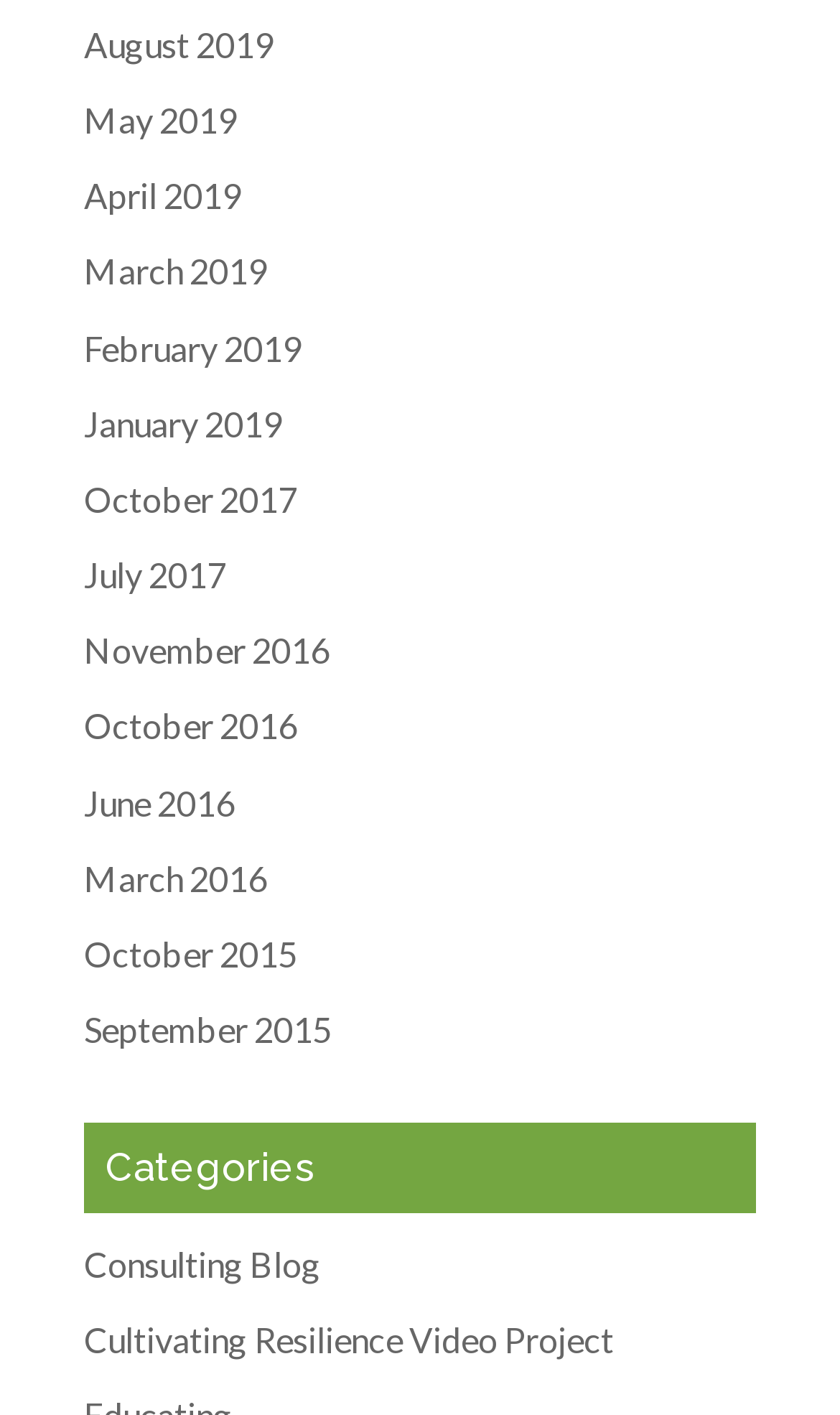How many links are related to months in 2019?
Based on the image content, provide your answer in one word or a short phrase.

6